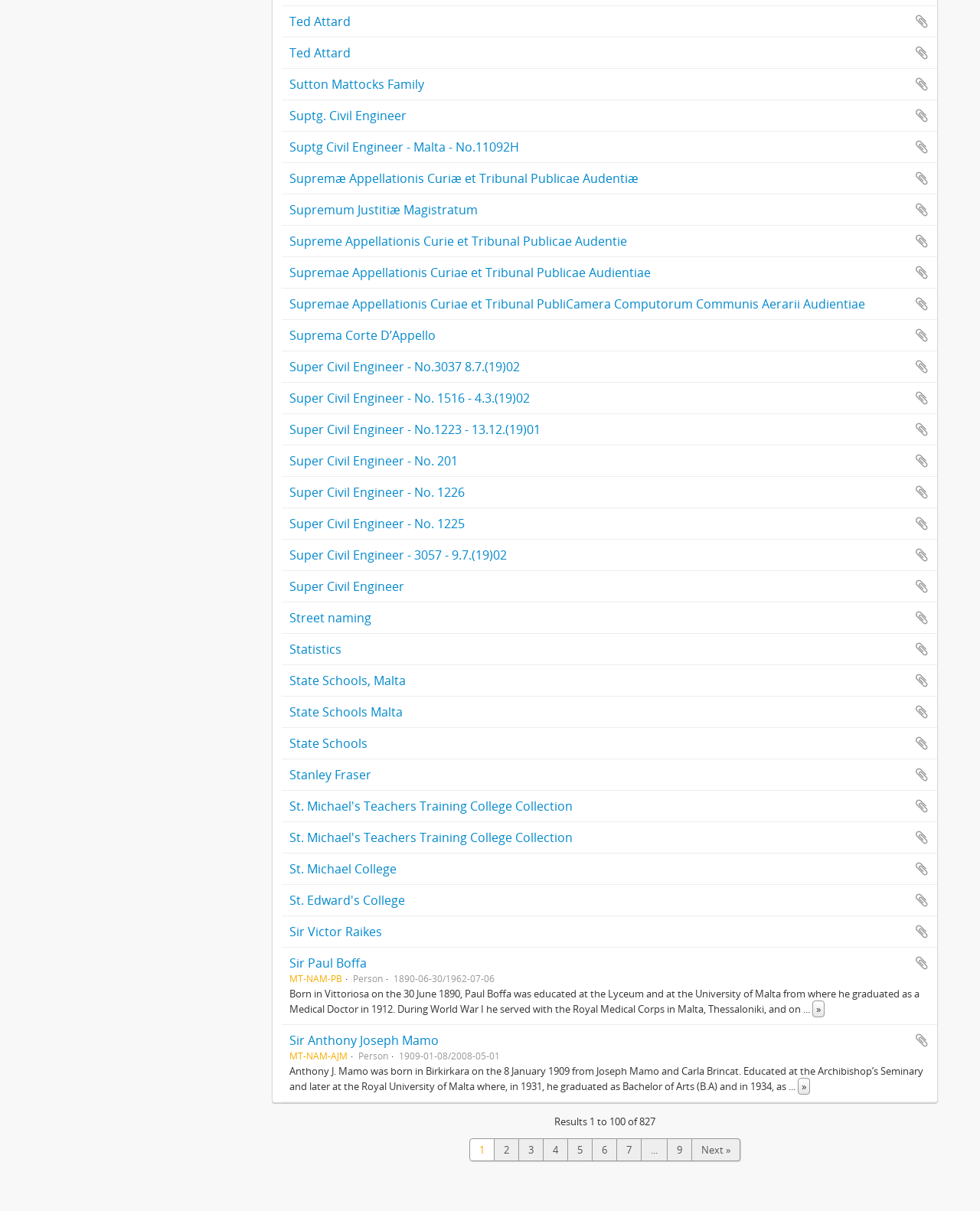Answer the question using only a single word or phrase: 
How many articles are on this webpage?

219